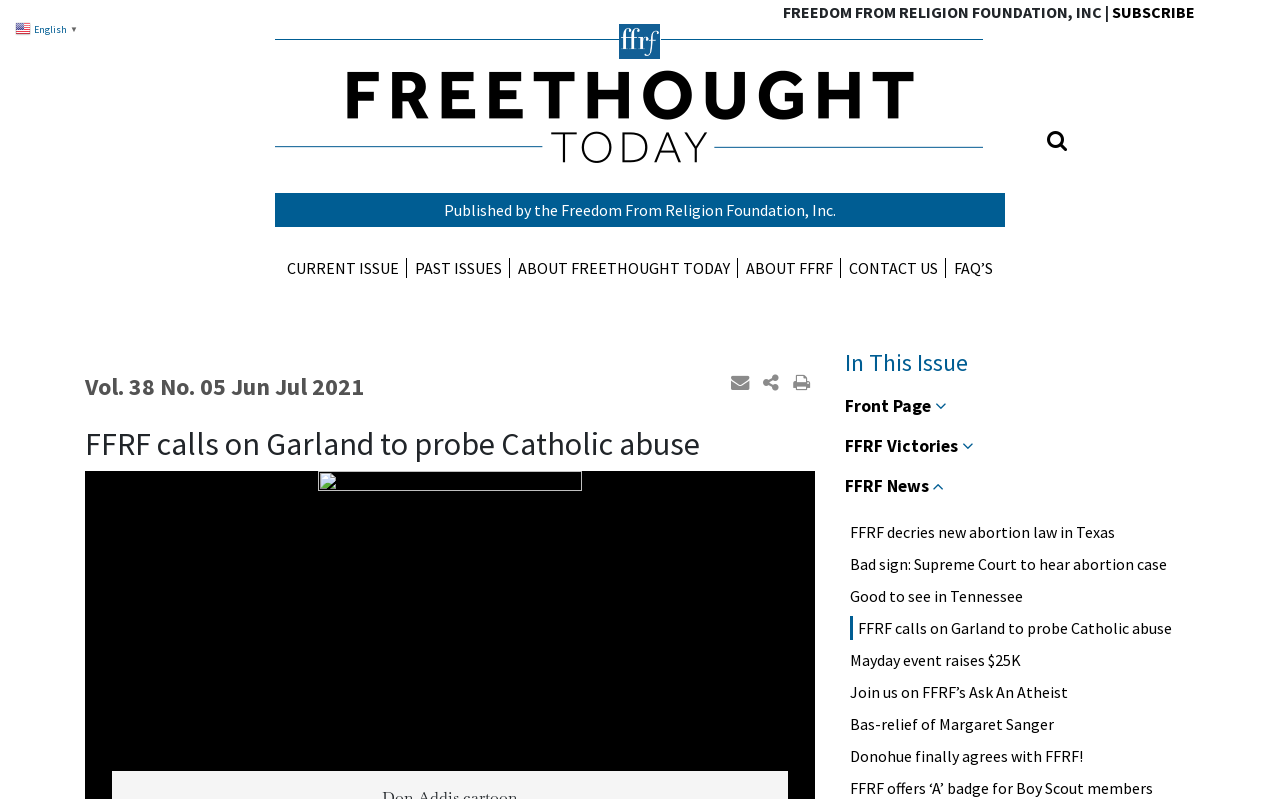What is the main topic of the article on this webpage?
Refer to the image and provide a thorough answer to the question.

I determined the answer by looking at the heading element on the webpage, which says 'FFRF calls on Garland to probe Catholic abuse'.